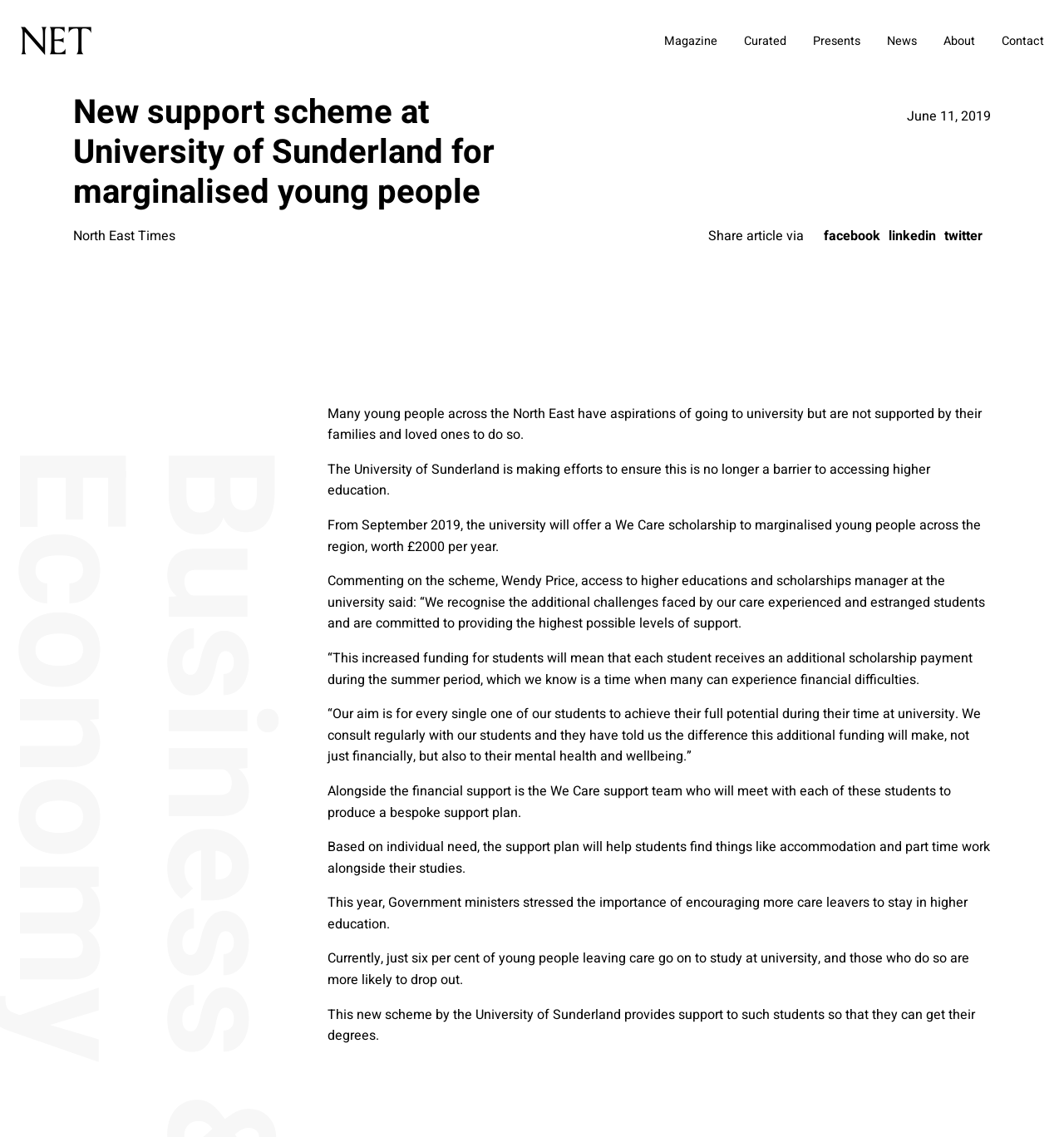Determine the webpage's heading and output its text content.

New support scheme at University of Sunderland for marginalised young people